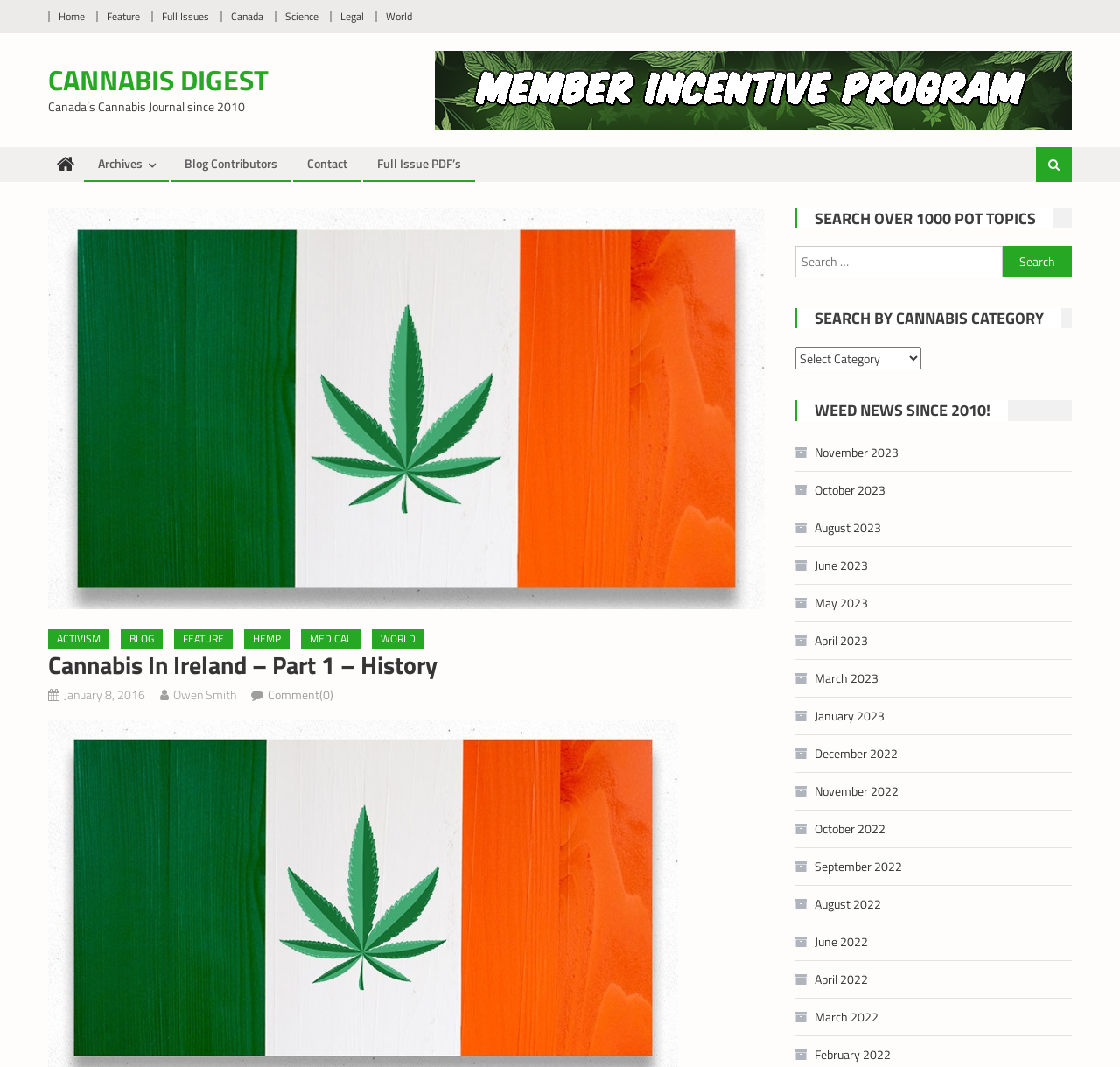Please provide the bounding box coordinate of the region that matches the element description: January 8, 2016December 2, 2016. Coordinates should be in the format (top-left x, top-left y, bottom-right x, bottom-right y) and all values should be between 0 and 1.

[0.057, 0.643, 0.13, 0.66]